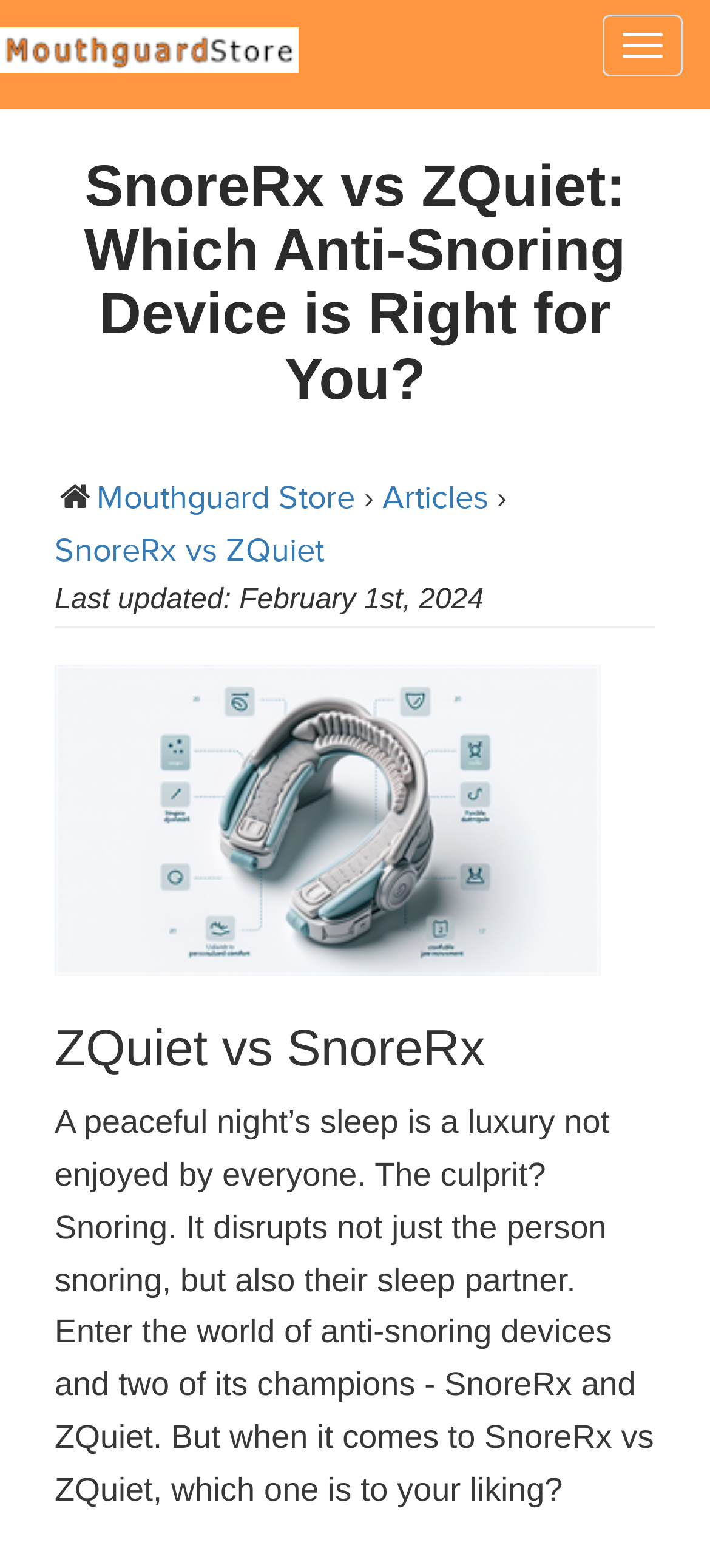From the details in the image, provide a thorough response to the question: What is the purpose of anti-snoring devices?

The purpose of anti-snoring devices is to stop snoring, which disrupts not just the person snoring, but also their sleep partner. This can be inferred from the text 'A peaceful night’s sleep is a luxury not enjoyed by everyone. The culprit? Snoring.'